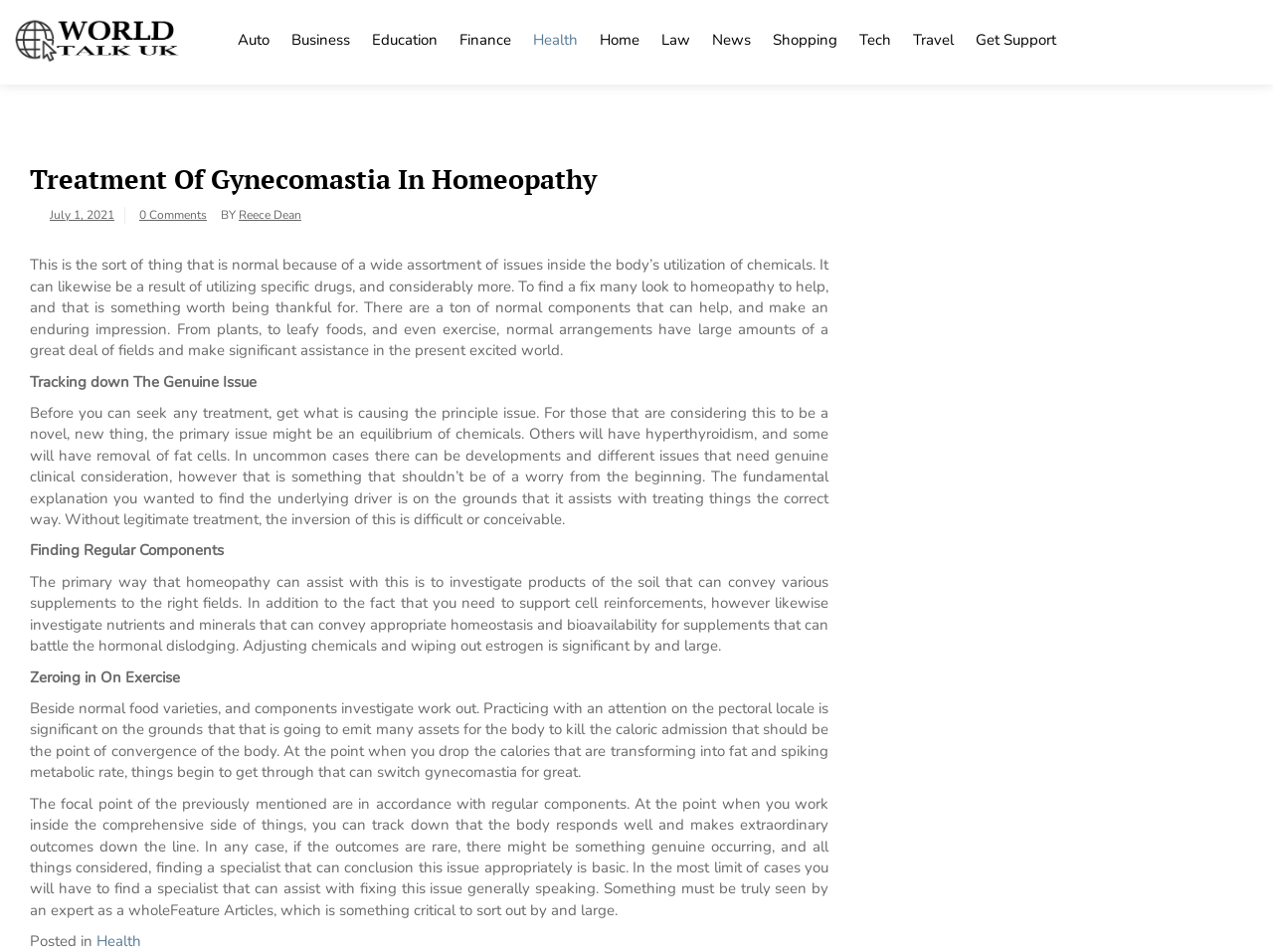Locate the bounding box coordinates of the clickable area to execute the instruction: "Learn about the author 'Reece Dean'". Provide the coordinates as four float numbers between 0 and 1, represented as [left, top, right, bottom].

[0.188, 0.217, 0.237, 0.234]